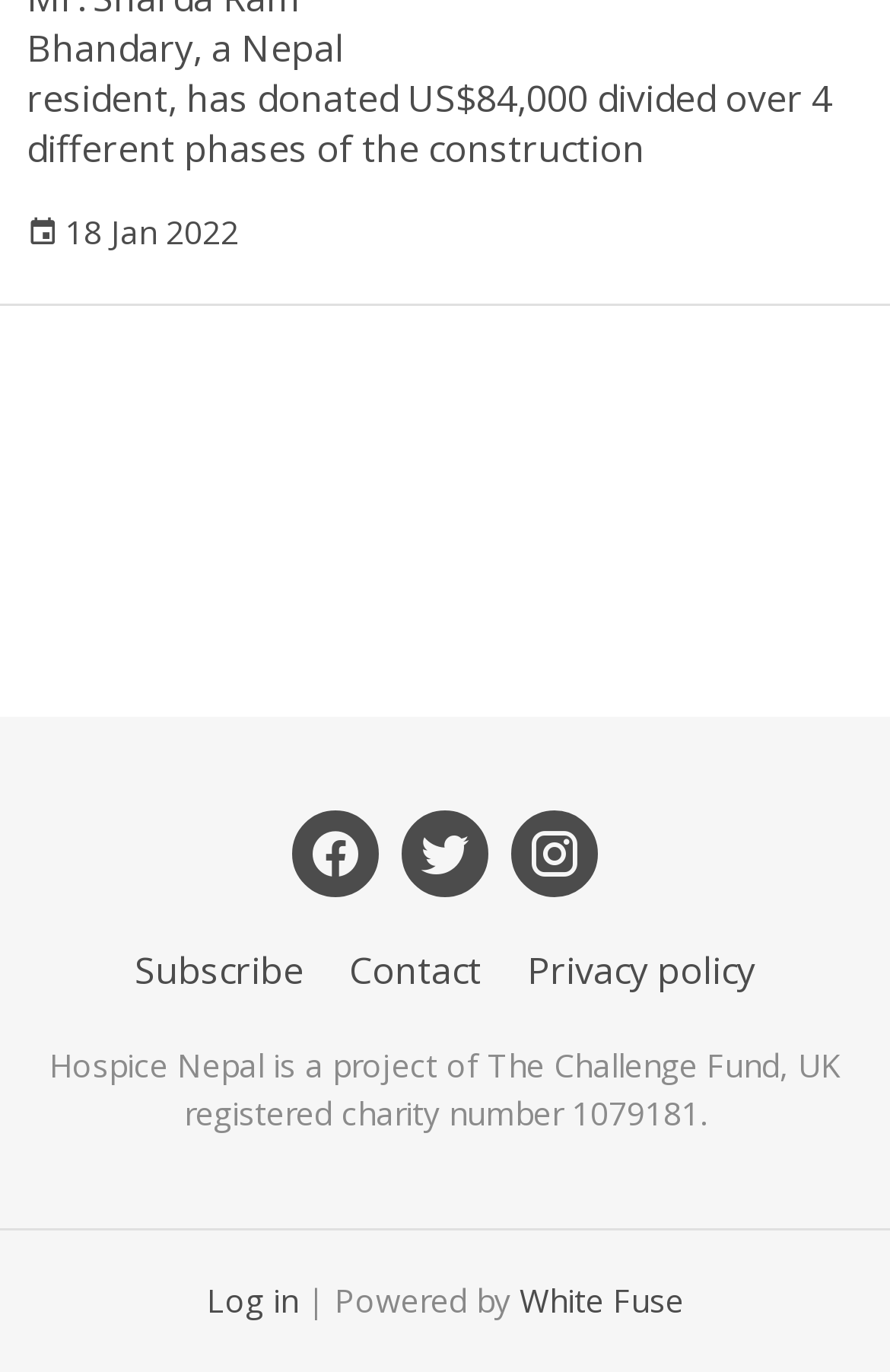Using the description "Researchers", locate and provide the bounding box of the UI element.

None